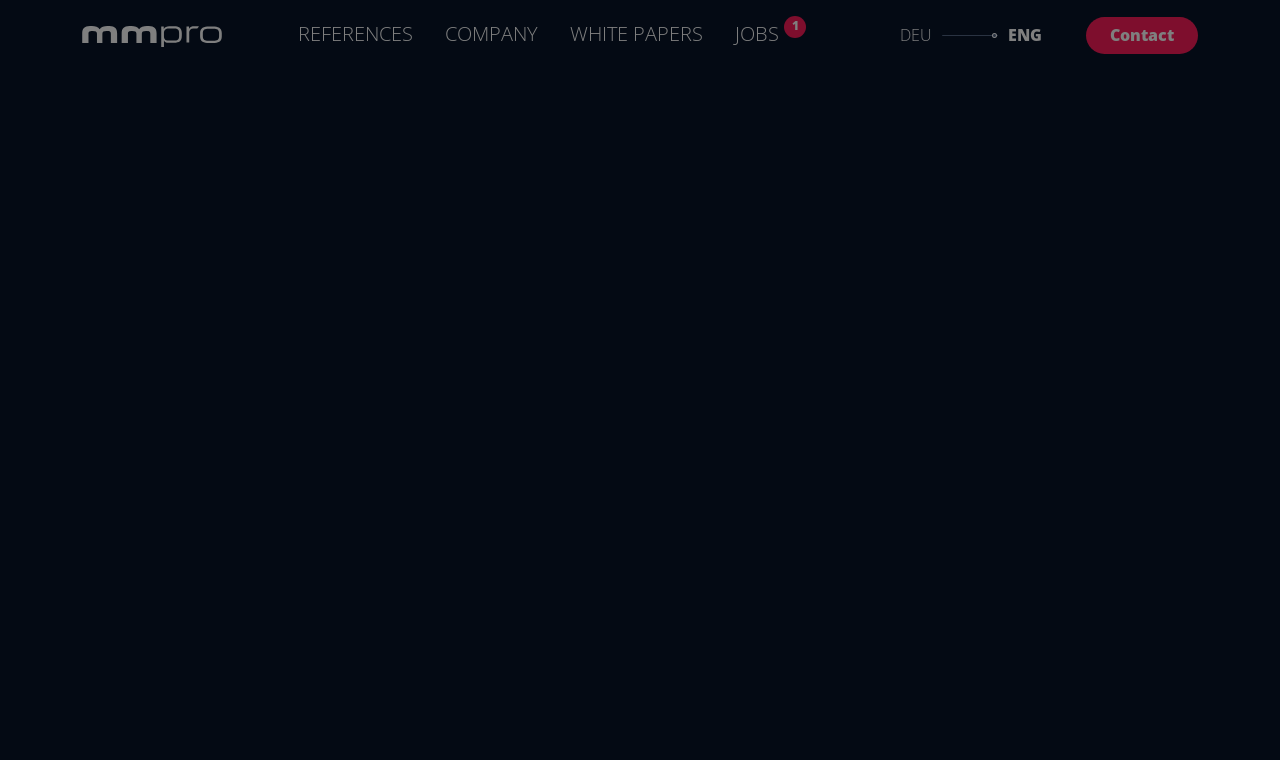Find the bounding box coordinates for the HTML element described in this sentence: "Company". Provide the coordinates as four float numbers between 0 and 1, in the format [left, top, right, bottom].

[0.335, 0.018, 0.433, 0.071]